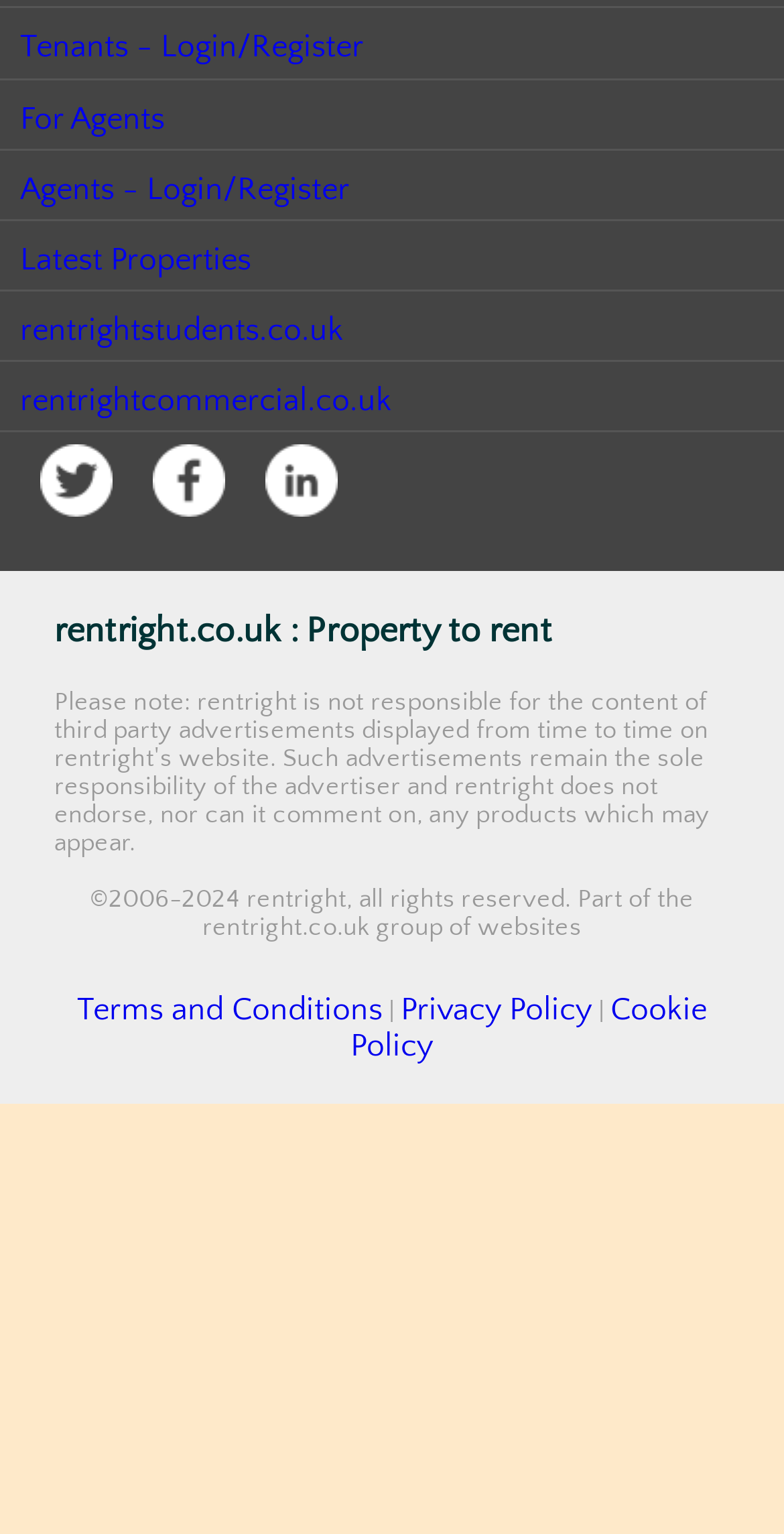Please provide a brief answer to the question using only one word or phrase: 
What is the purpose of the checkbox?

Accept Terms and Conditions